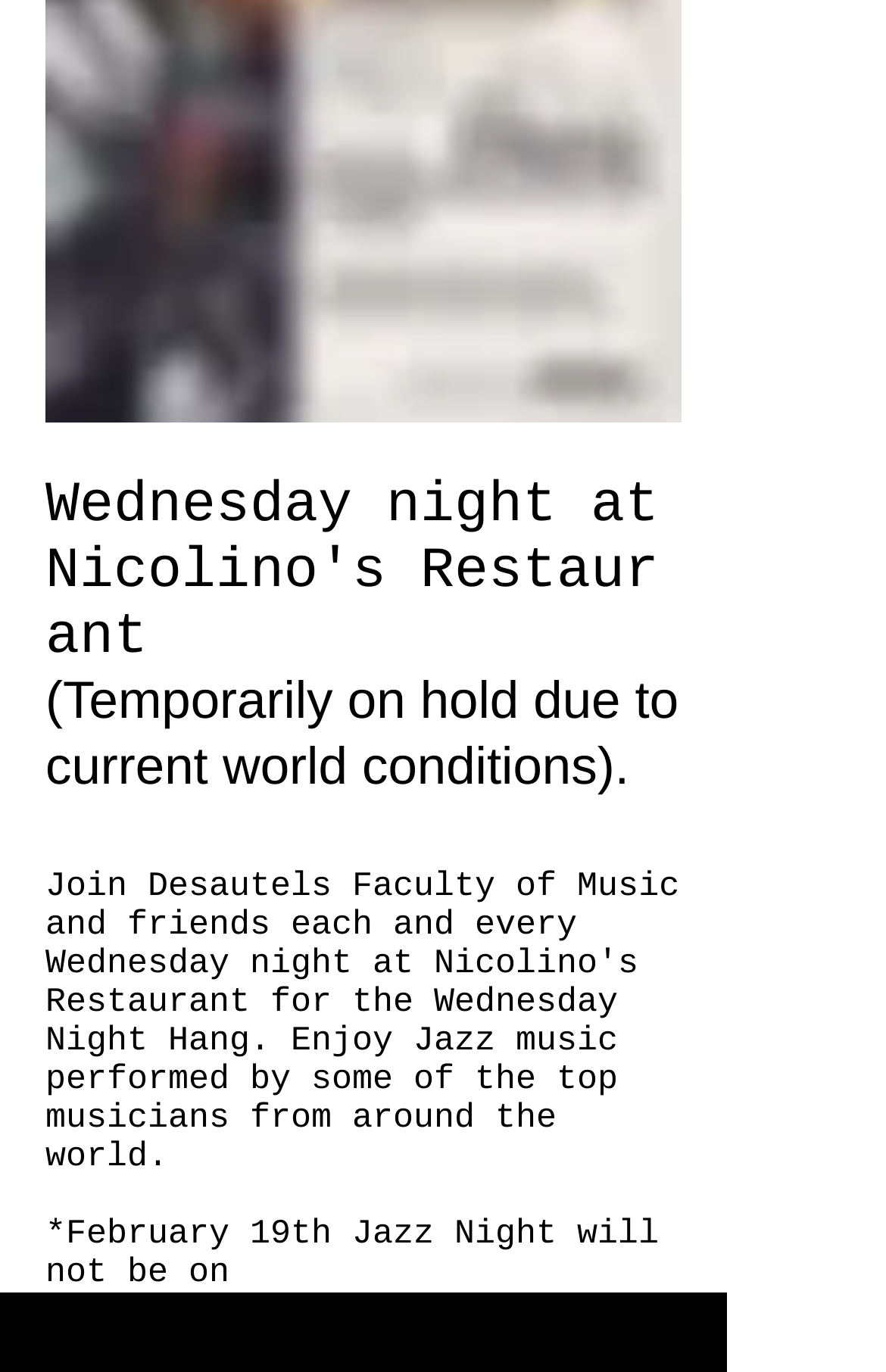Answer the question with a single word or phrase: 
What is the reason for Jazz Night being on hold?

Current world conditions